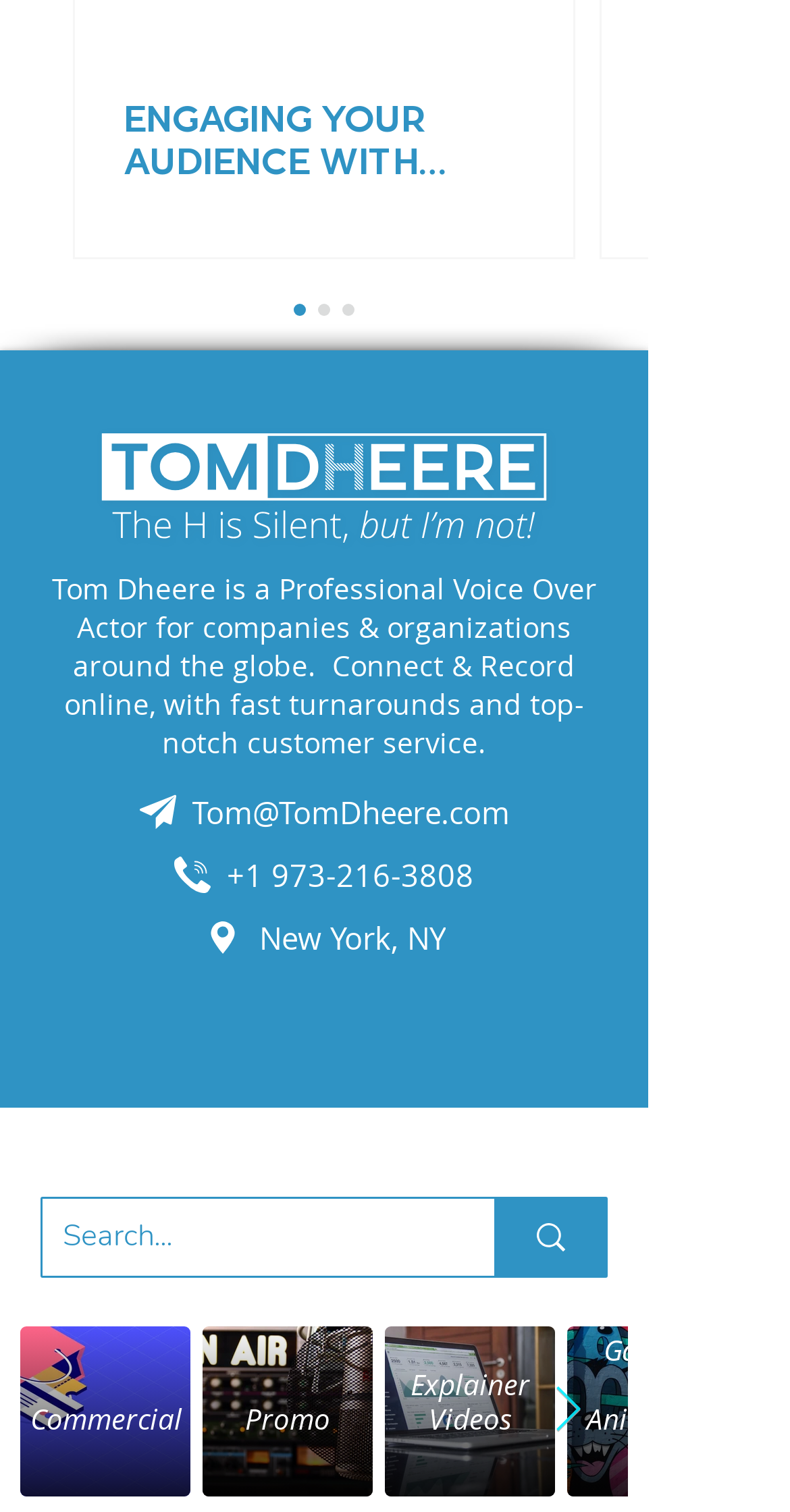How many social media links are present?
Could you answer the question with a detailed and thorough explanation?

The social media links are present in the 'Social Bar' section, which includes links to SoundCloud, Facebook, YouTube, Twitter, LinkedIn, and Audible. Therefore, there are 6 social media links present.